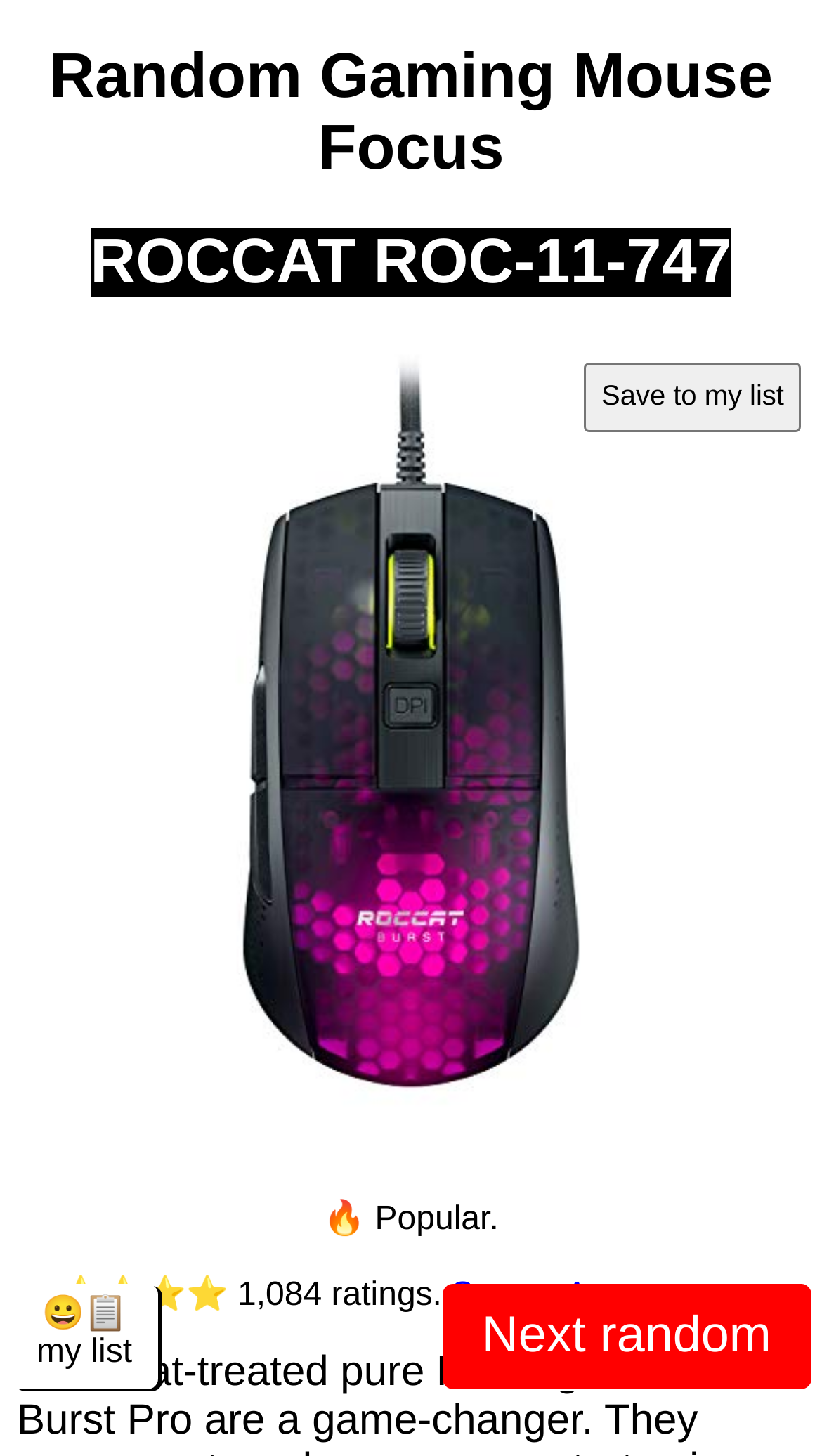What is the purpose of the 'Next random' button?
Ensure your answer is thorough and detailed.

I inferred this answer by looking at the button element 'Next random' and its position on the page, which suggests that it is used to show a random product.